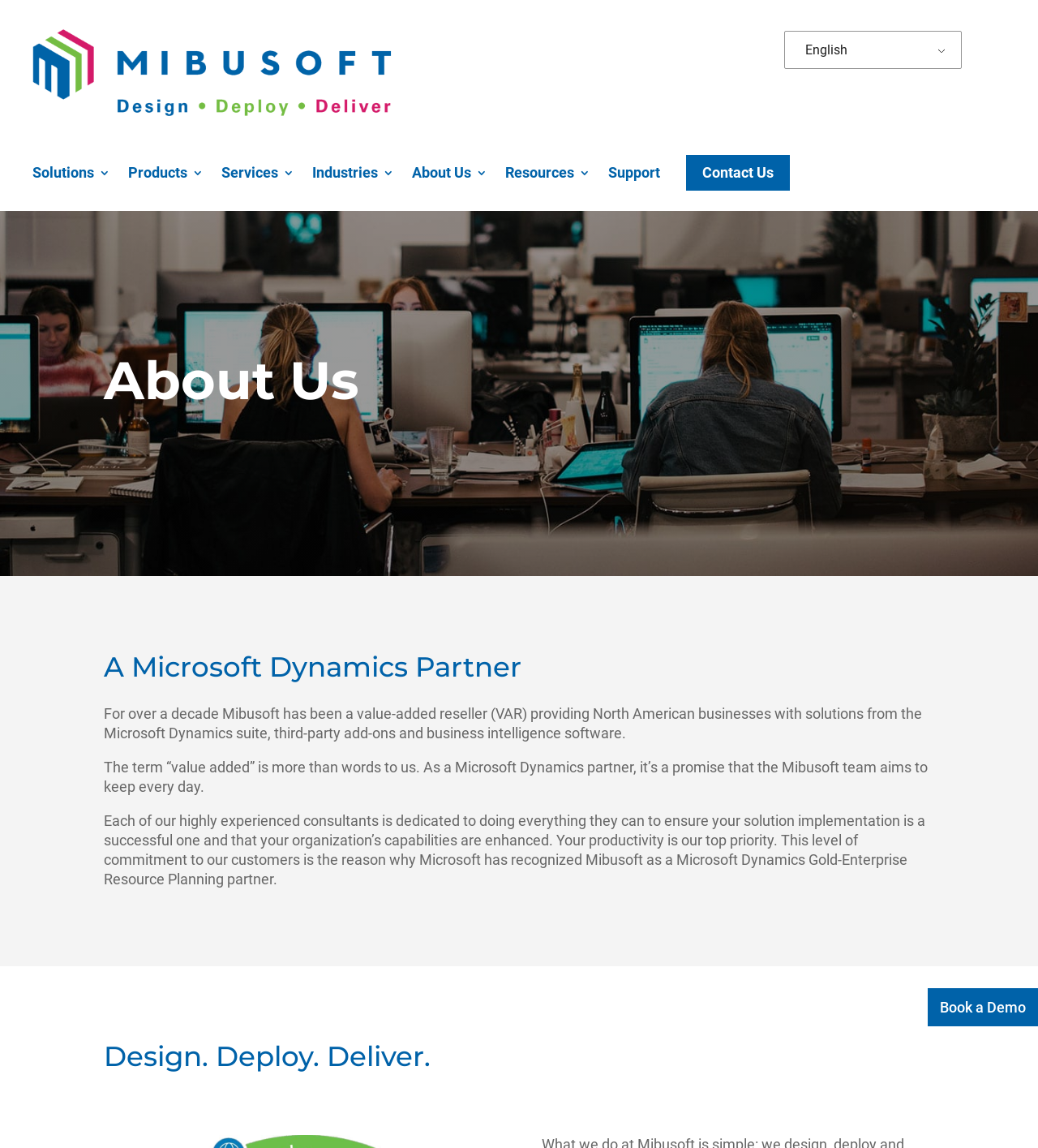Identify the bounding box coordinates for the element that needs to be clicked to fulfill this instruction: "Select English language". Provide the coordinates in the format of four float numbers between 0 and 1: [left, top, right, bottom].

[0.766, 0.03, 0.91, 0.057]